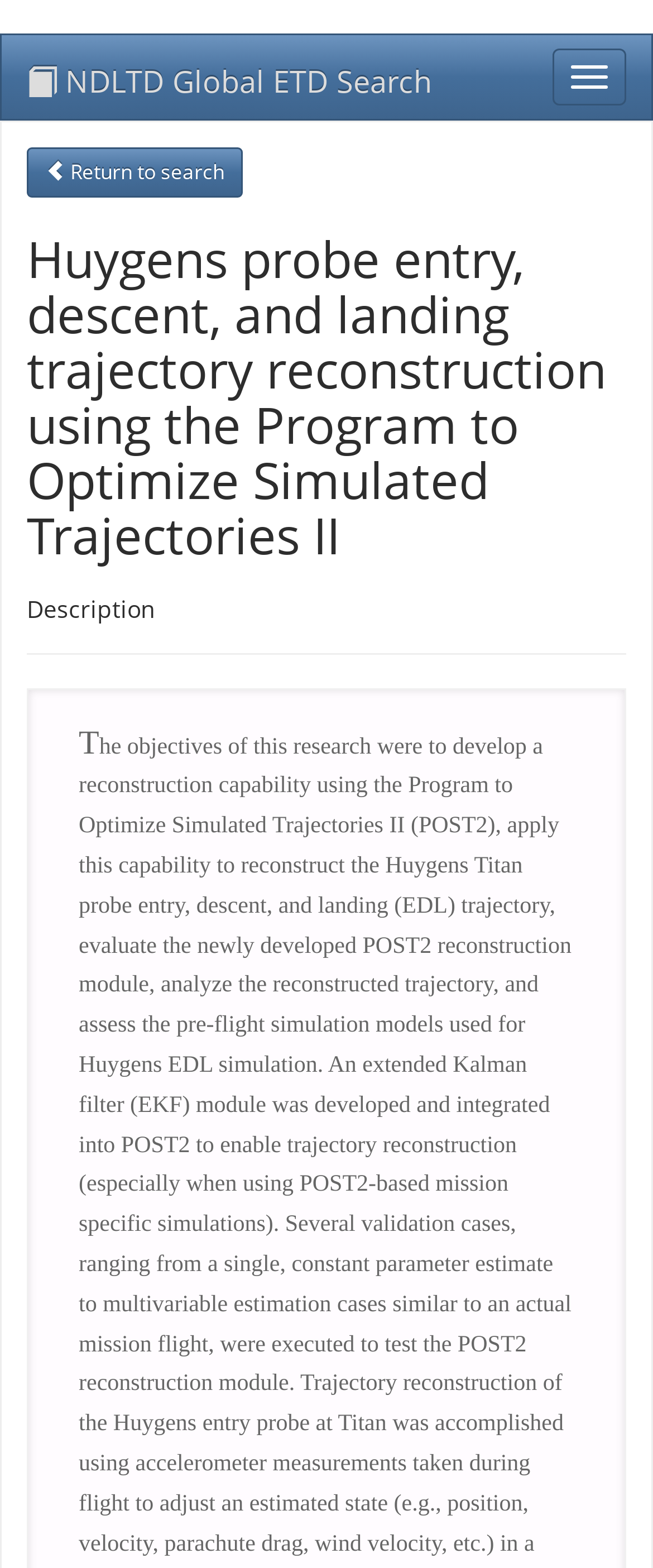Given the element description "Macon Fact Check", identify the bounding box of the corresponding UI element.

None